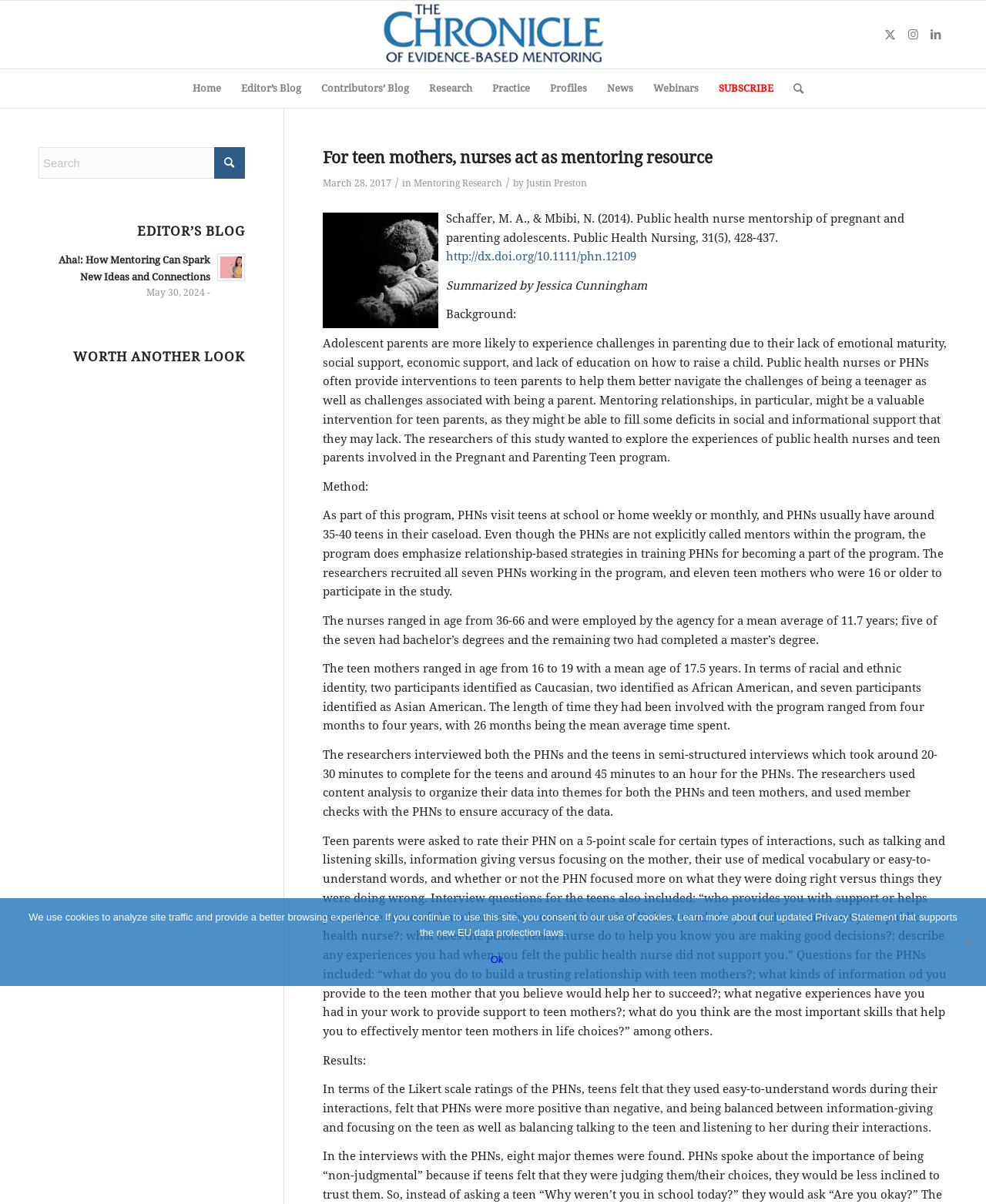Please specify the bounding box coordinates of the clickable region necessary for completing the following instruction: "Click the 'Home' menu item". The coordinates must consist of four float numbers between 0 and 1, i.e., [left, top, right, bottom].

[0.185, 0.058, 0.234, 0.09]